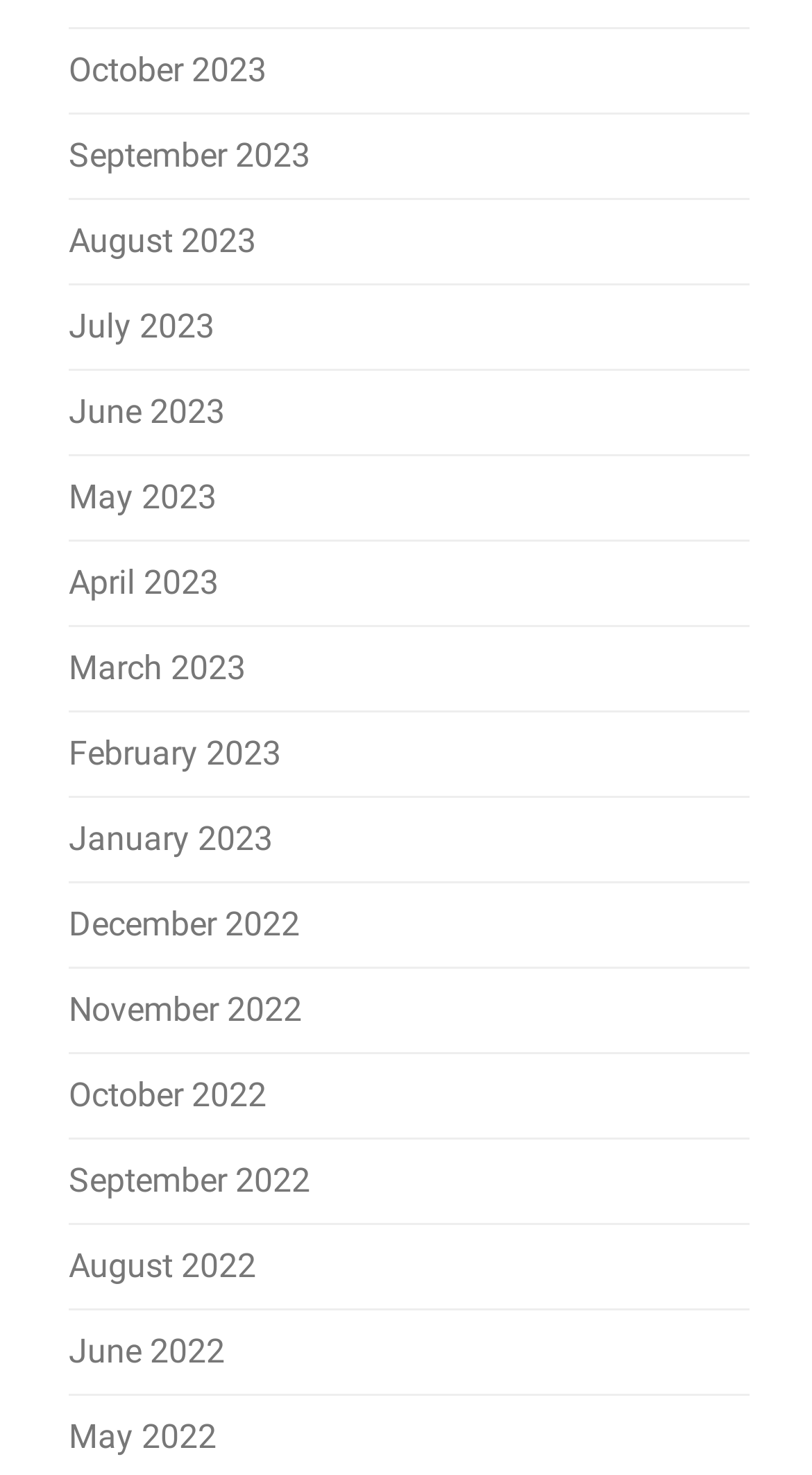What is the earliest month listed?
Utilize the information in the image to give a detailed answer to the question.

By examining the list of links, I can see that the earliest month listed is June 2022, which is the last link in the list.